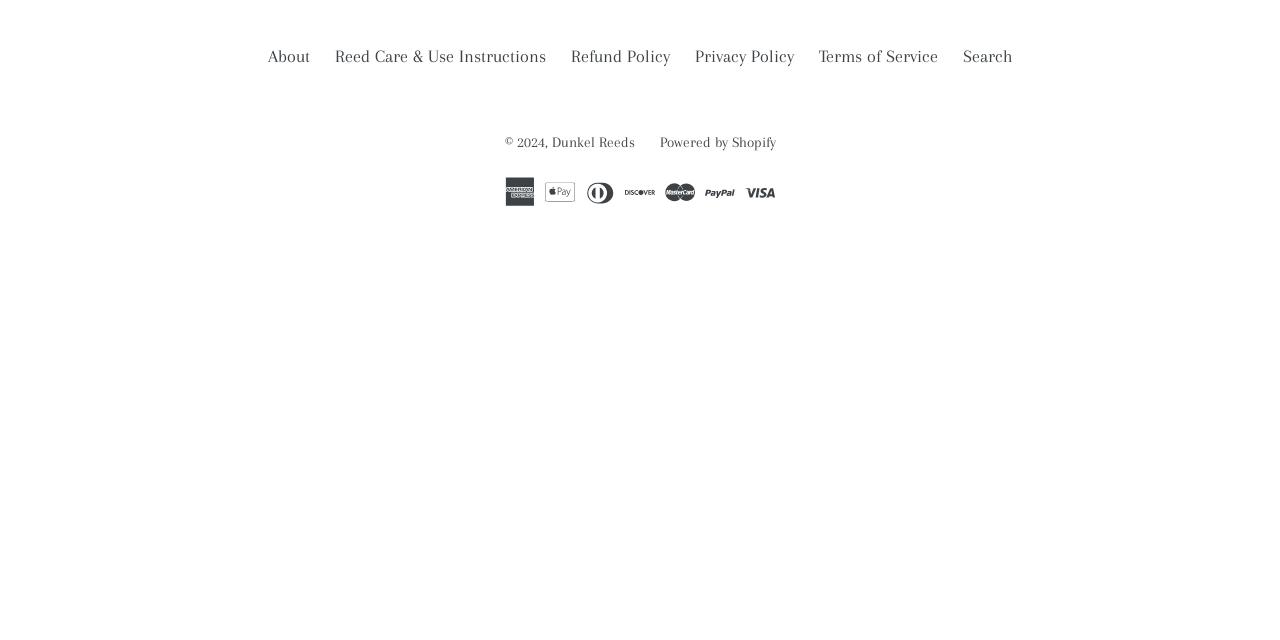Given the element description, predict the bounding box coordinates in the format (top-left x, top-left y, bottom-right x, bottom-right y), using floating point numbers between 0 and 1: Privacy Policy

[0.543, 0.072, 0.62, 0.104]